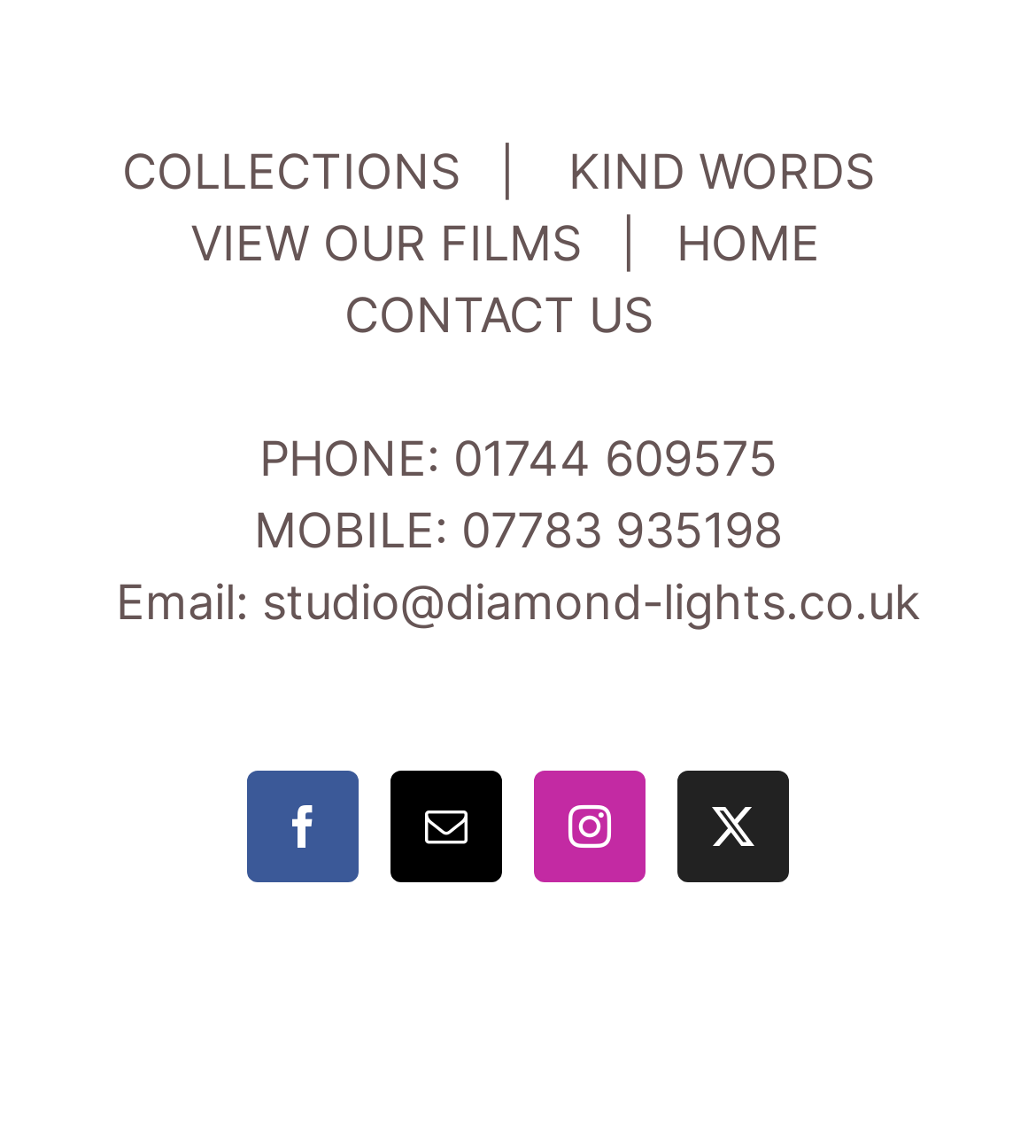Identify the bounding box coordinates of the region that should be clicked to execute the following instruction: "Subscribe to newsletter".

None